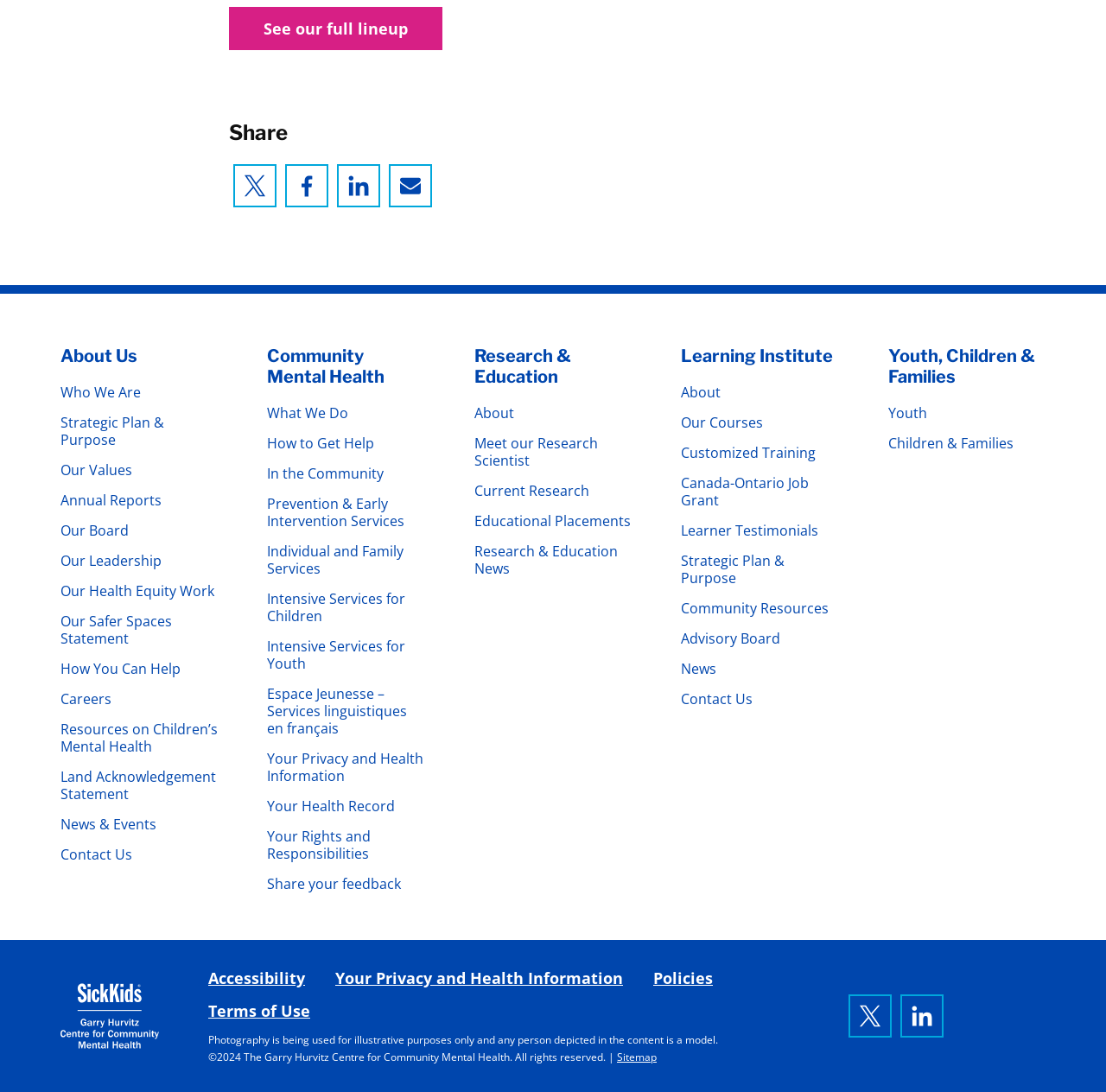Indicate the bounding box coordinates of the clickable region to achieve the following instruction: "Learn about Community Mental Health."

[0.242, 0.316, 0.348, 0.354]